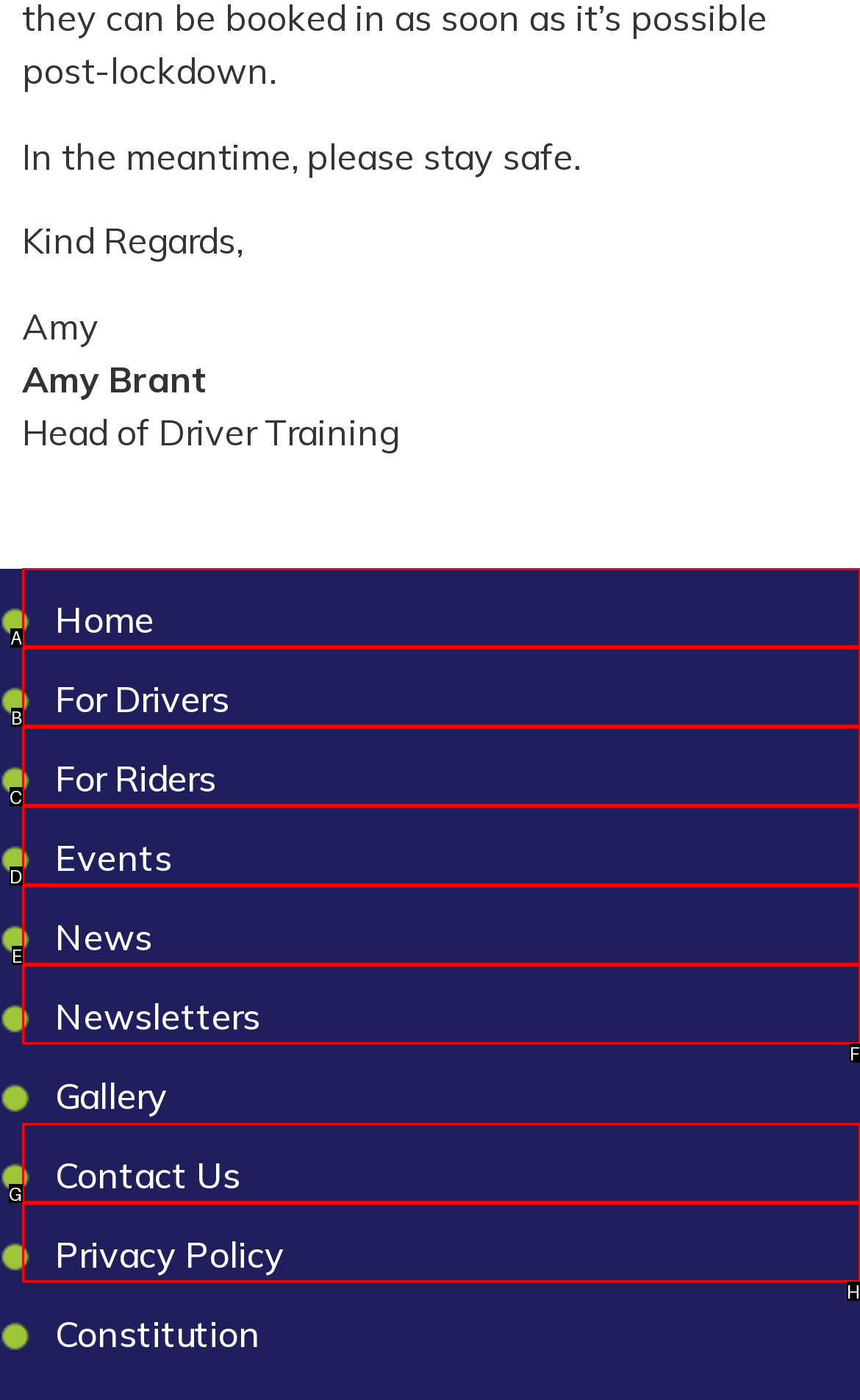Determine which UI element I need to click to achieve the following task: Go to Global Genes Provide your answer as the letter of the selected option.

None